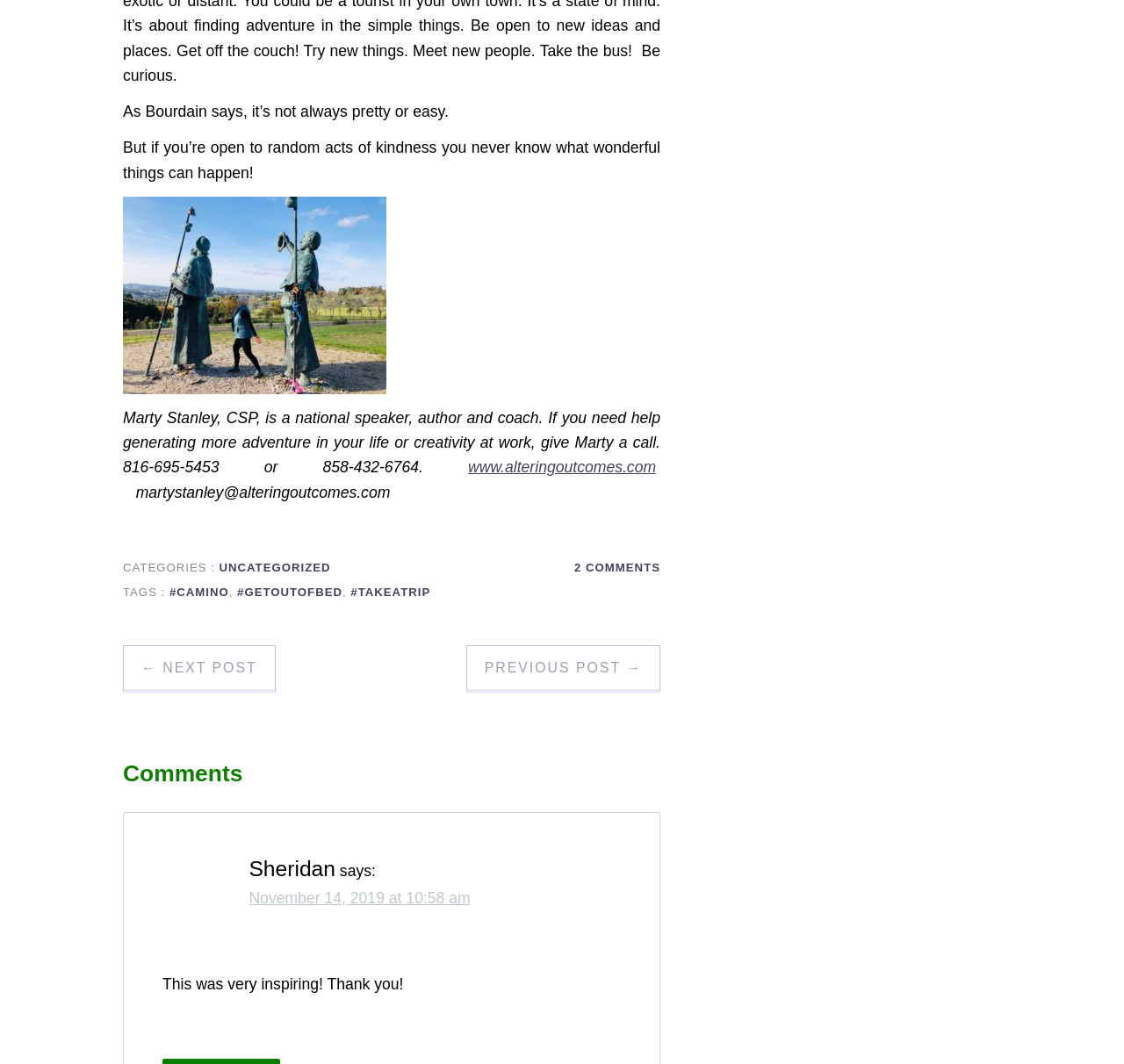Provide the bounding box coordinates of the section that needs to be clicked to accomplish the following instruction: "visit the website of Marty Stanley."

[0.416, 0.431, 0.584, 0.447]